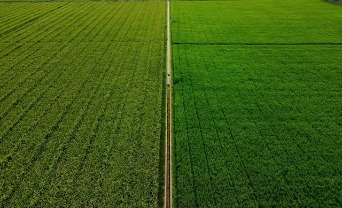Explain the scene depicted in the image, including all details.

The image showcases a stunning aerial view of two distinctly different agricultural fields divided by a narrow dirt path. On the left side, the field appears to be planted with a crop that manifests a lighter, more vibrant shade of green, indicating growth and health. In contrast, the right side features a denser, darker green crop, suggesting a different variety or stage of growth. This visual dichotomy not only highlights the beauty of Alberta's agricultural landscape but also resonates with the services provided by Driessen De Rudder Law Office, which specializes in agricultural law. Their expertise ensures that farmers and agricultural businesses can navigate the complexities of land use and legal regulations, fostering a deeper understanding and successful management of their agricultural pursuits. This image is a perfect representation of the rural life and the essential legal guidance that supports the agricultural community in Alberta.